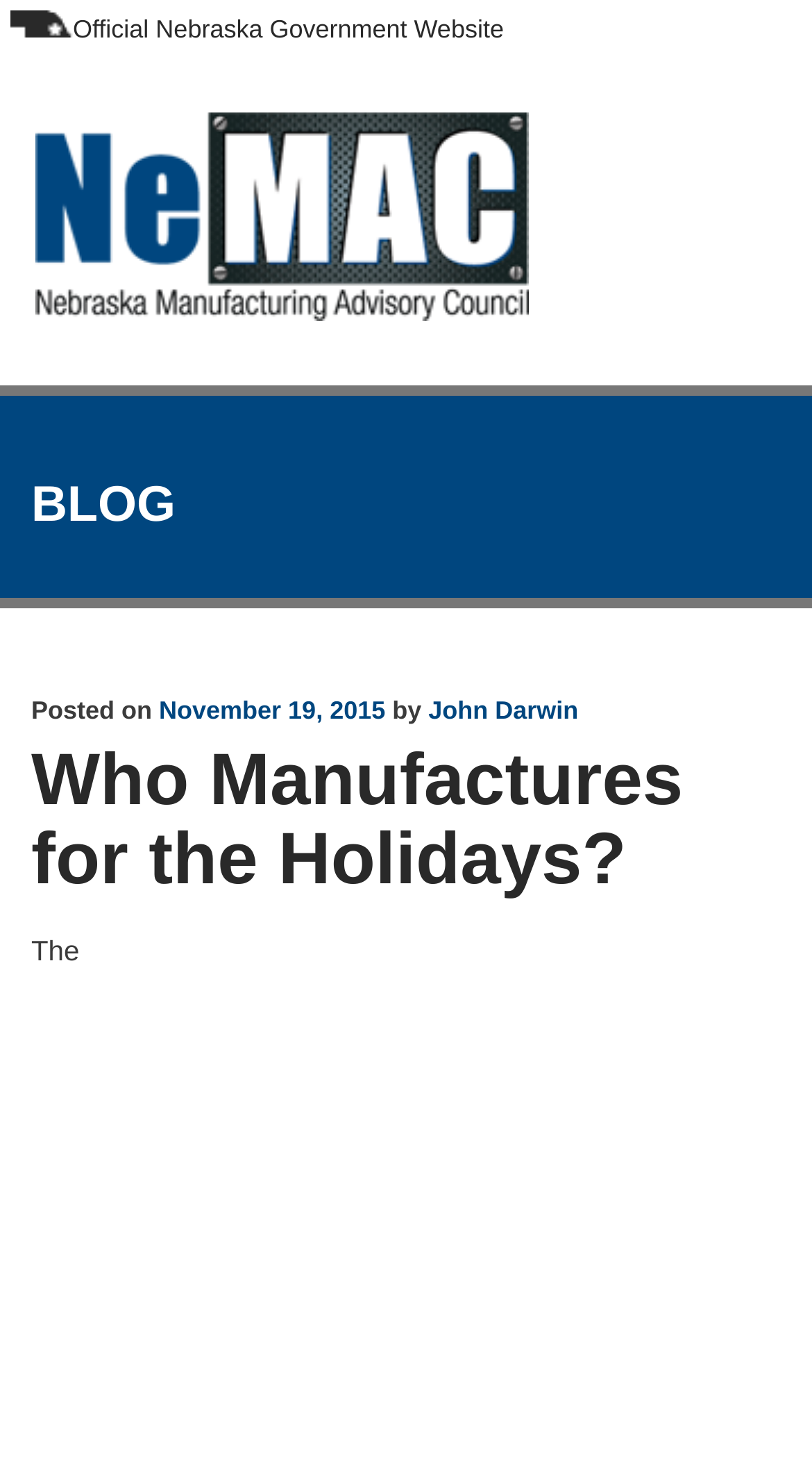Please respond to the question with a concise word or phrase:
When was the blog post published?

November 19, 2015